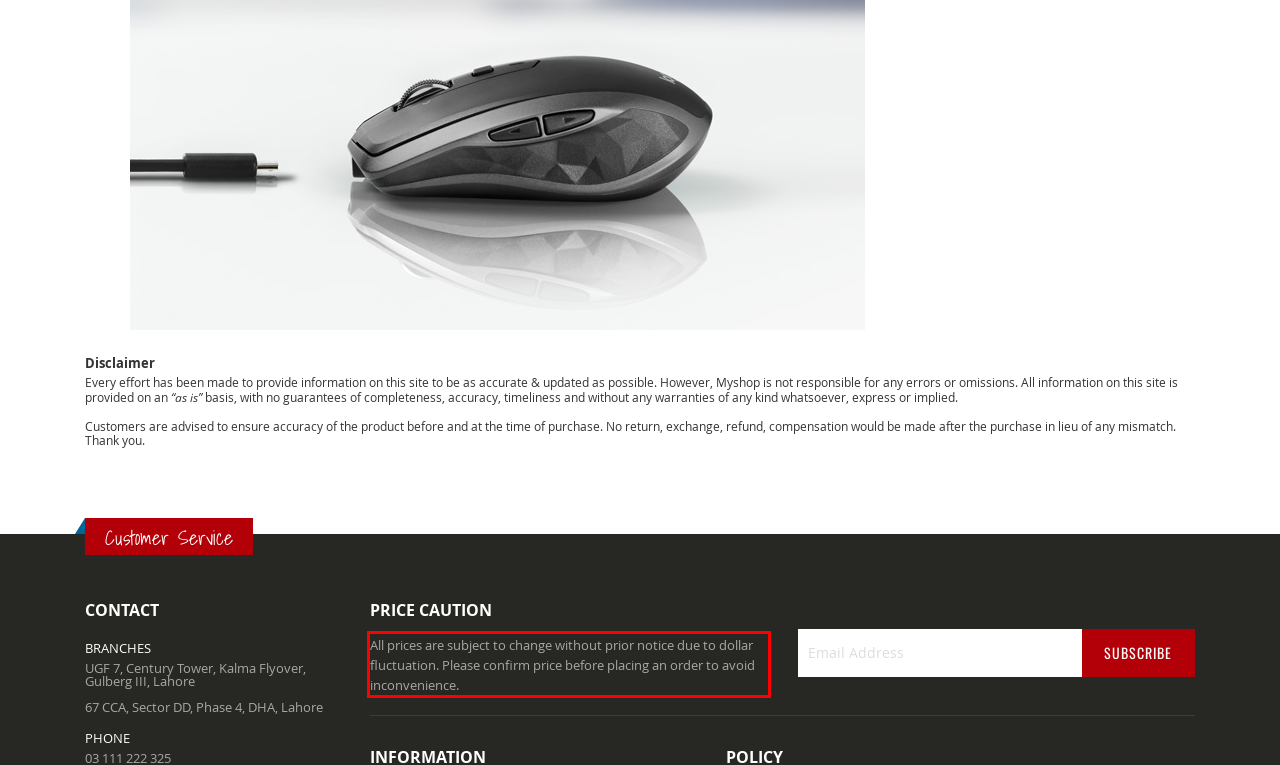Examine the screenshot of the webpage, locate the red bounding box, and generate the text contained within it.

All prices are subject to change without prior notice due to dollar fluctuation. Please confirm price before placing an order to avoid inconvenience.